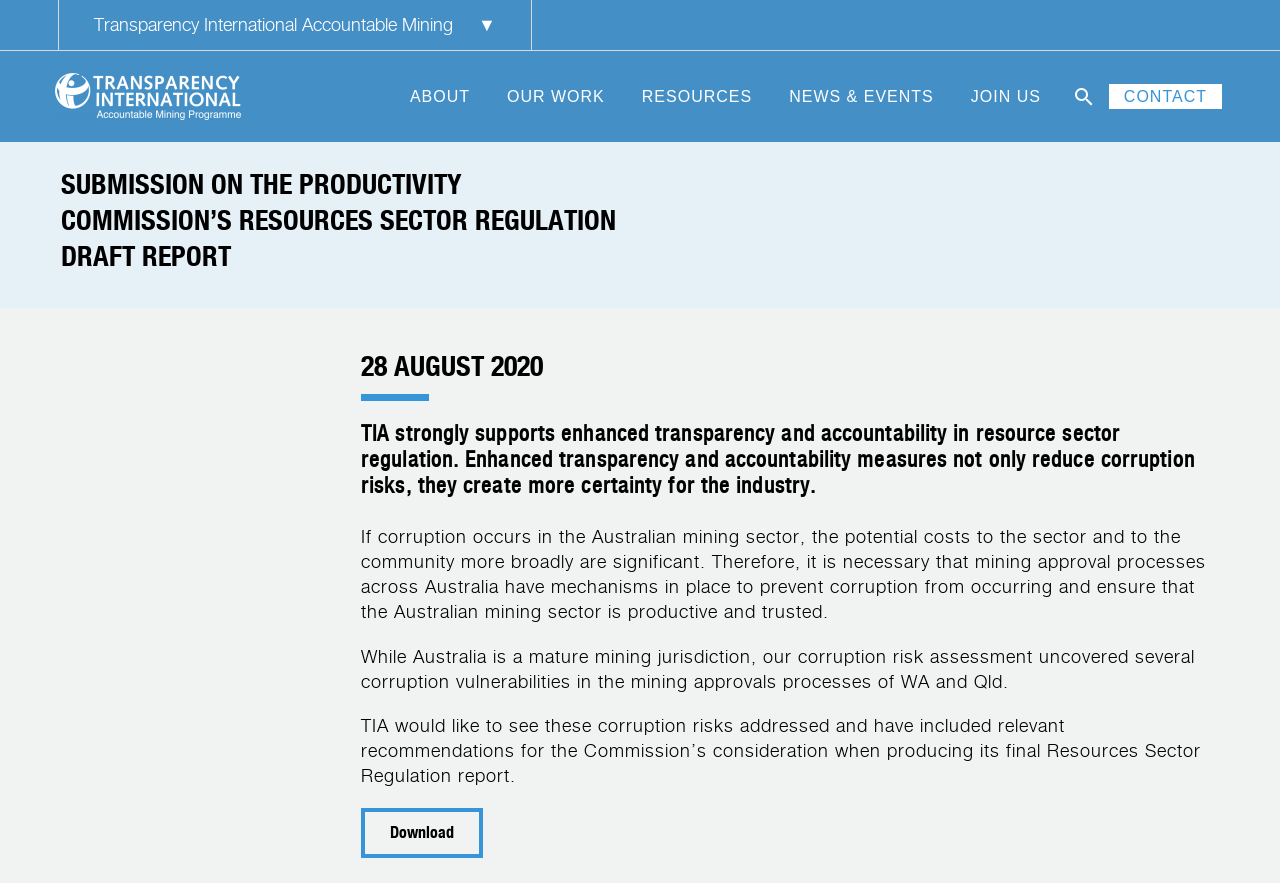Please identify the bounding box coordinates of the clickable area that will allow you to execute the instruction: "Read the NEWS & EVENTS".

[0.605, 0.095, 0.741, 0.123]